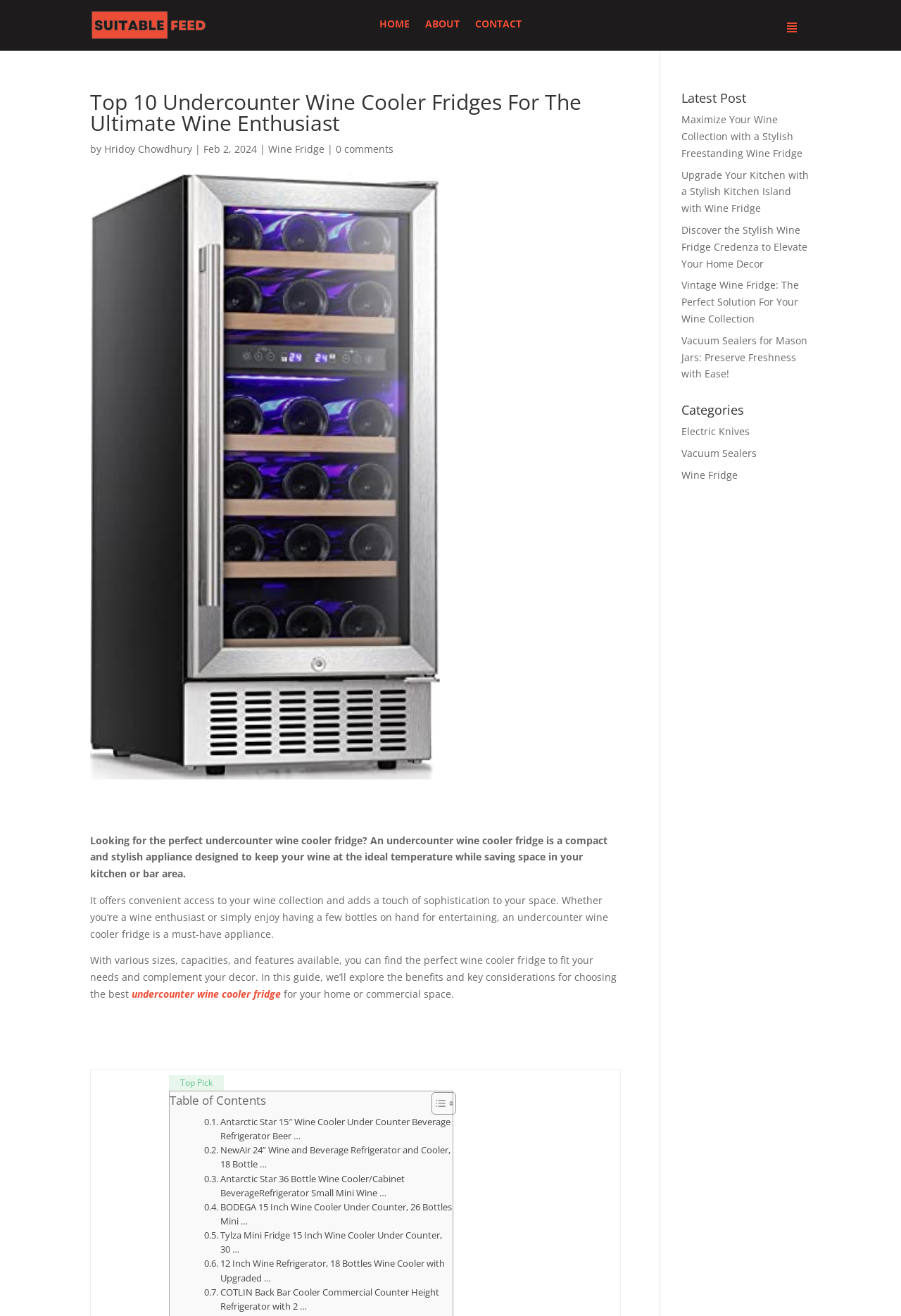Can you find the bounding box coordinates of the area I should click to execute the following instruction: "Check out the 'Maximize Your Wine Collection with a Stylish Freestanding Wine Fridge' post"?

[0.756, 0.086, 0.891, 0.121]